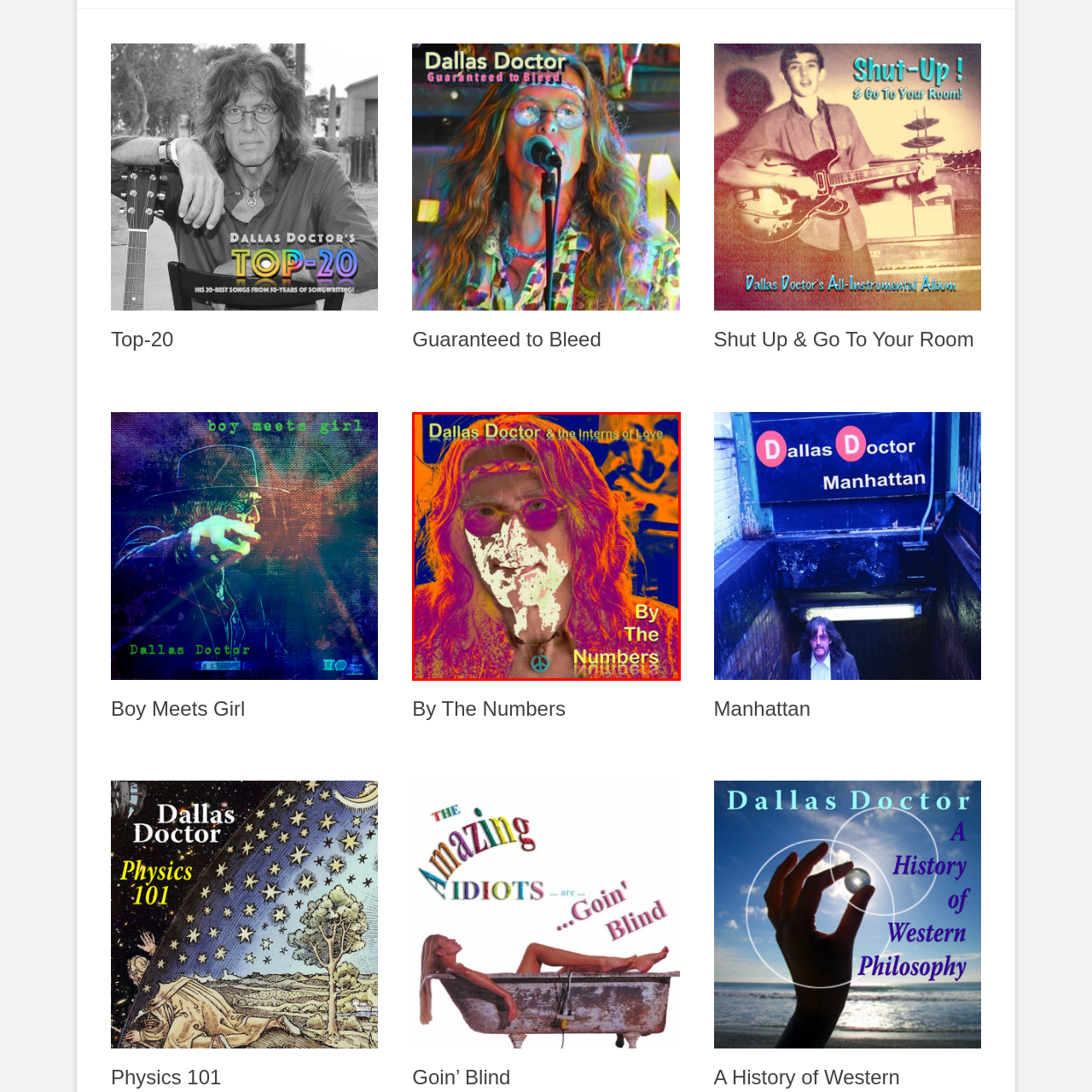Check the highlighted part in pink, What phrase is prominently displayed at the bottom of the image? 
Use a single word or phrase for your answer.

By The Numbers